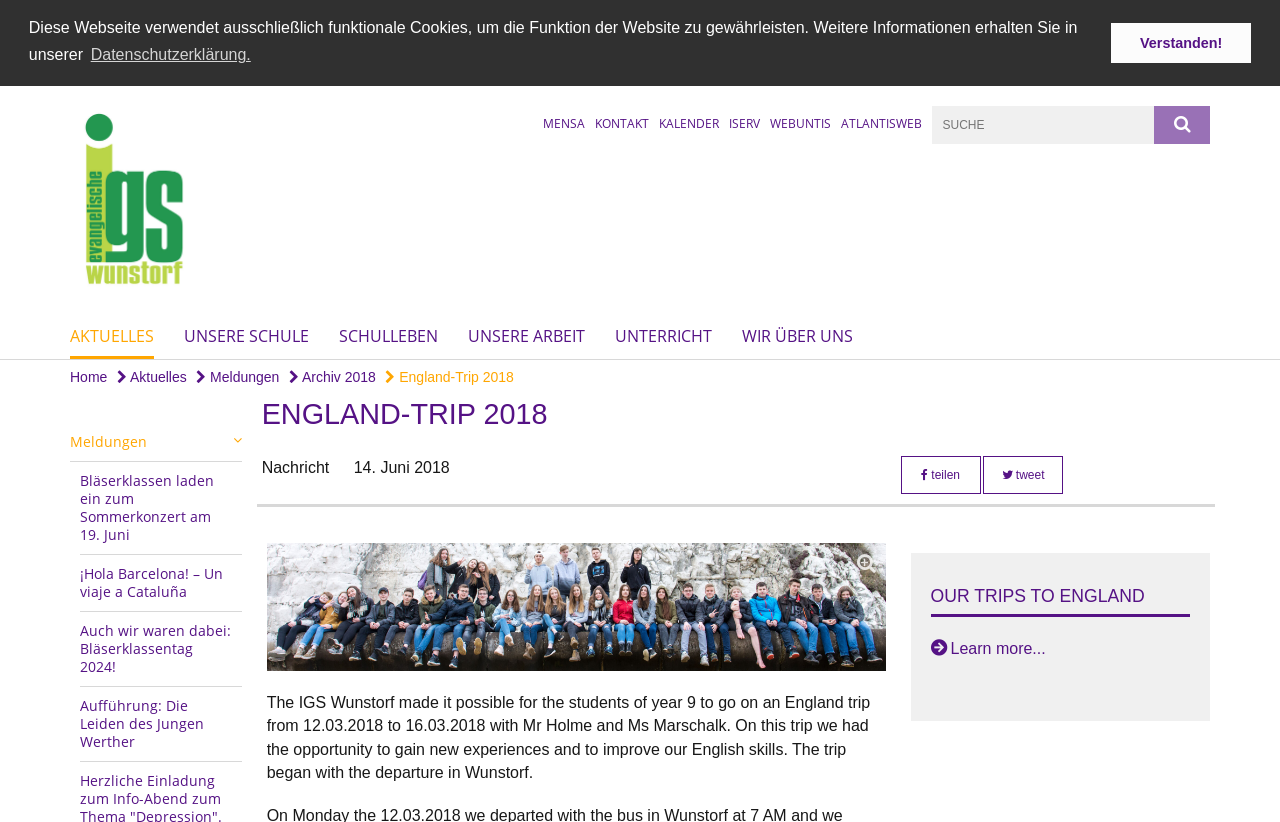Please determine the bounding box coordinates of the element to click on in order to accomplish the following task: "go to home page". Ensure the coordinates are four float numbers ranging from 0 to 1, i.e., [left, top, right, bottom].

None